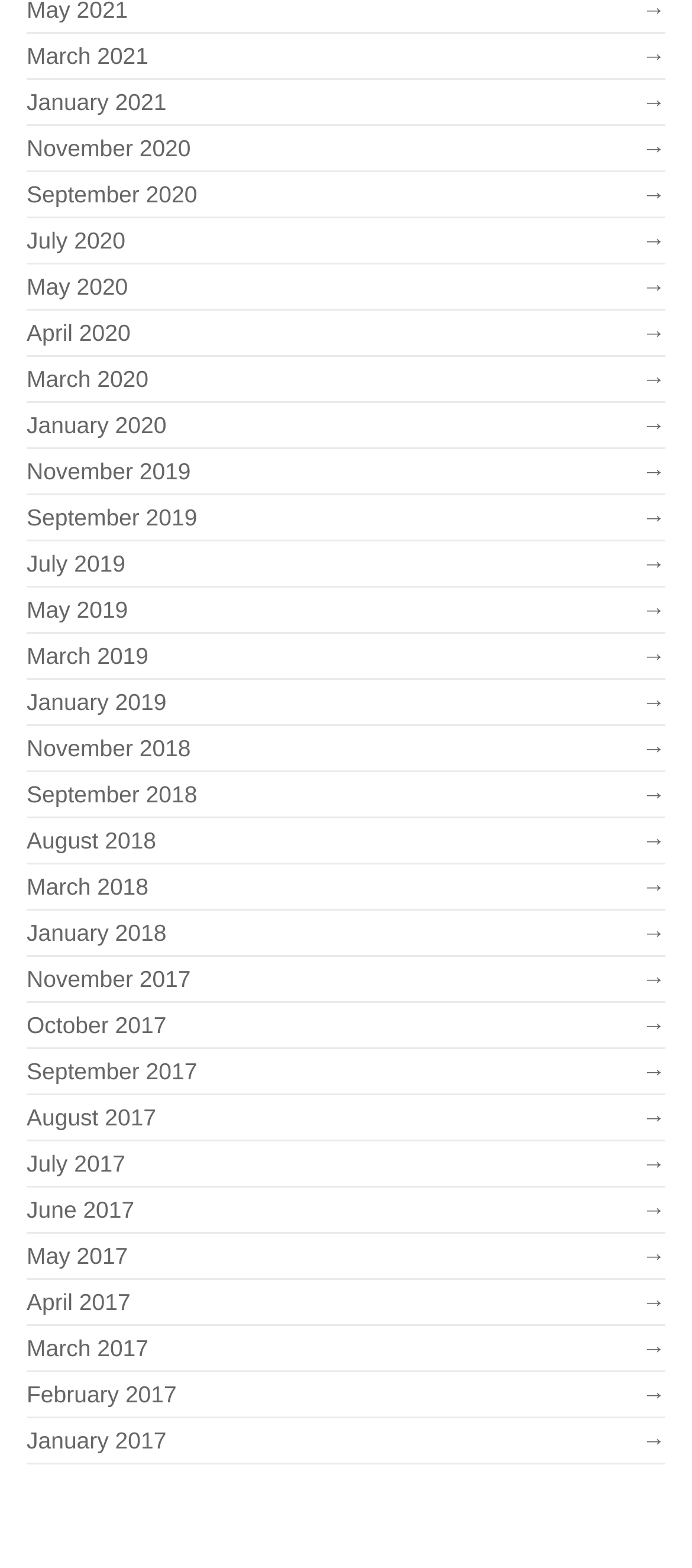Please determine the bounding box coordinates of the element's region to click in order to carry out the following instruction: "Browse November 2018 archives". The coordinates should be four float numbers between 0 and 1, i.e., [left, top, right, bottom].

[0.038, 0.469, 0.962, 0.492]